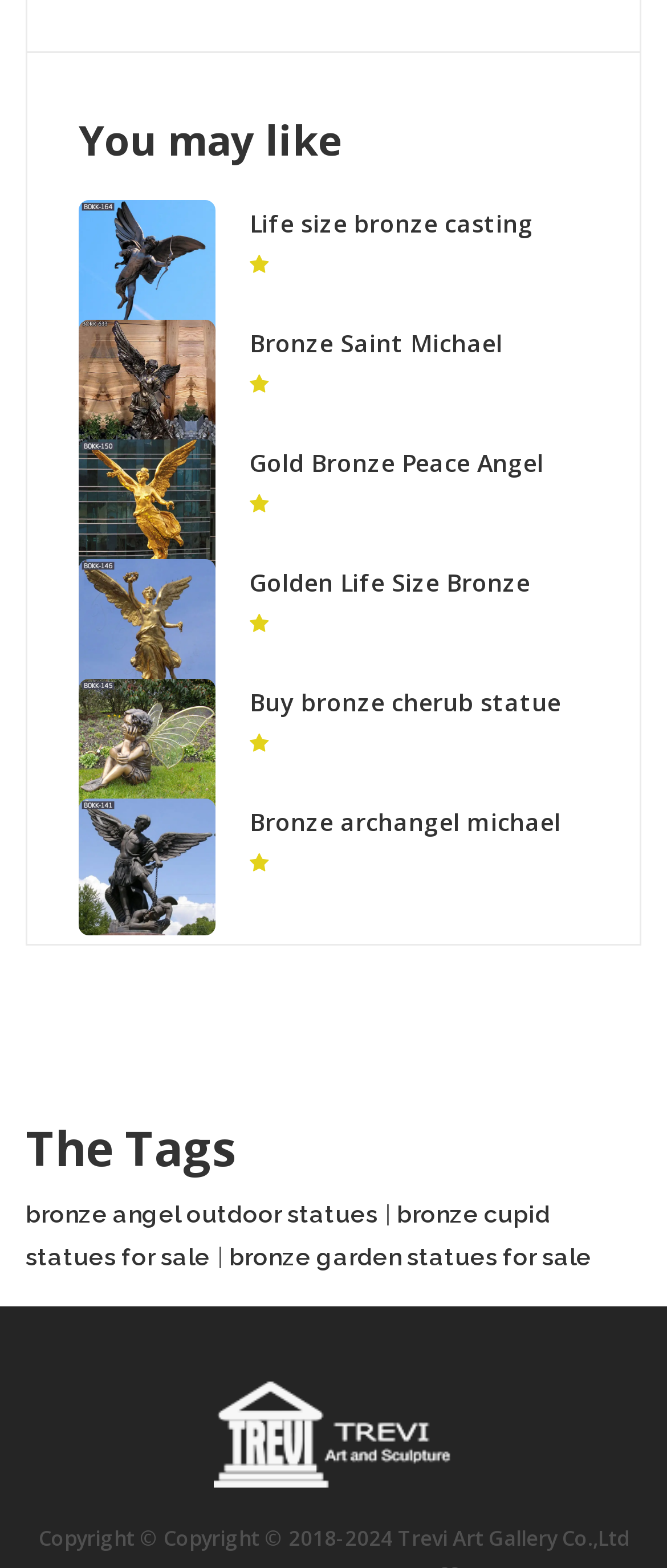What is the purpose of the '' headings?
Refer to the screenshot and respond with a concise word or phrase.

Separators